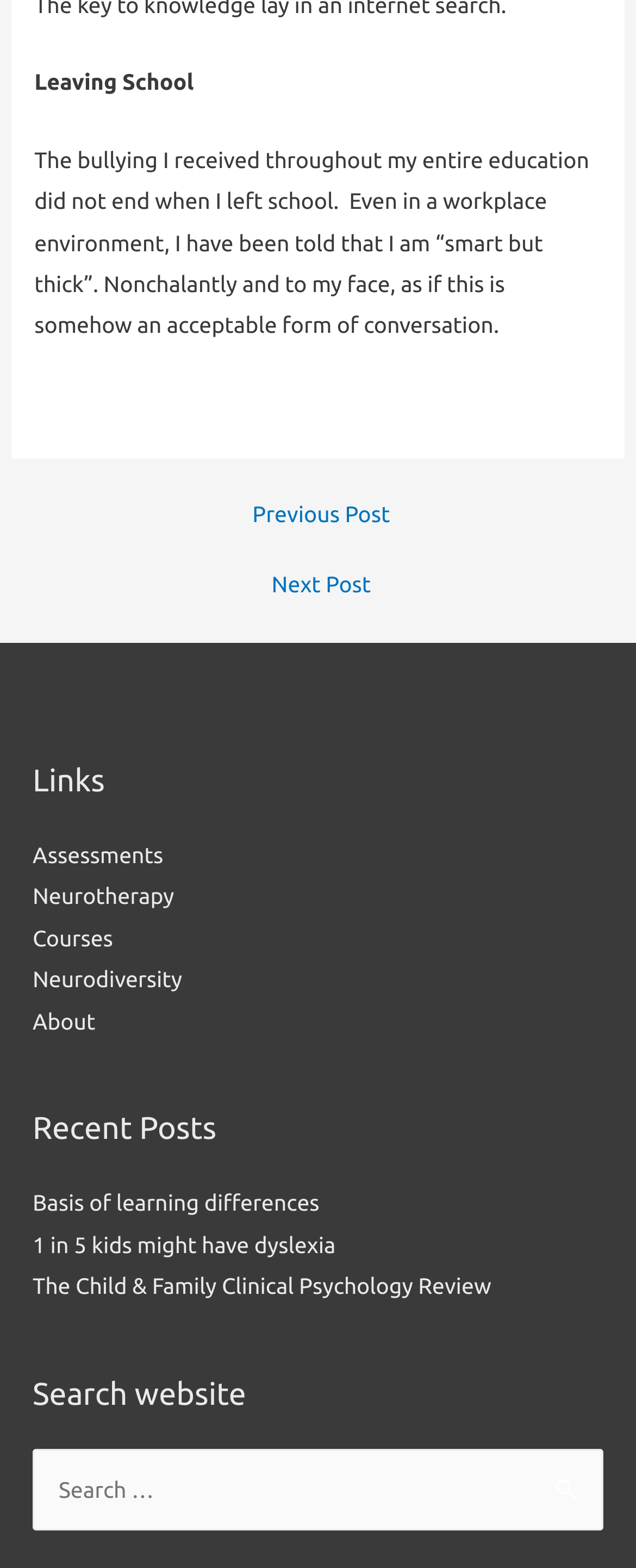Provide a short answer using a single word or phrase for the following question: 
How many recent posts are listed?

3